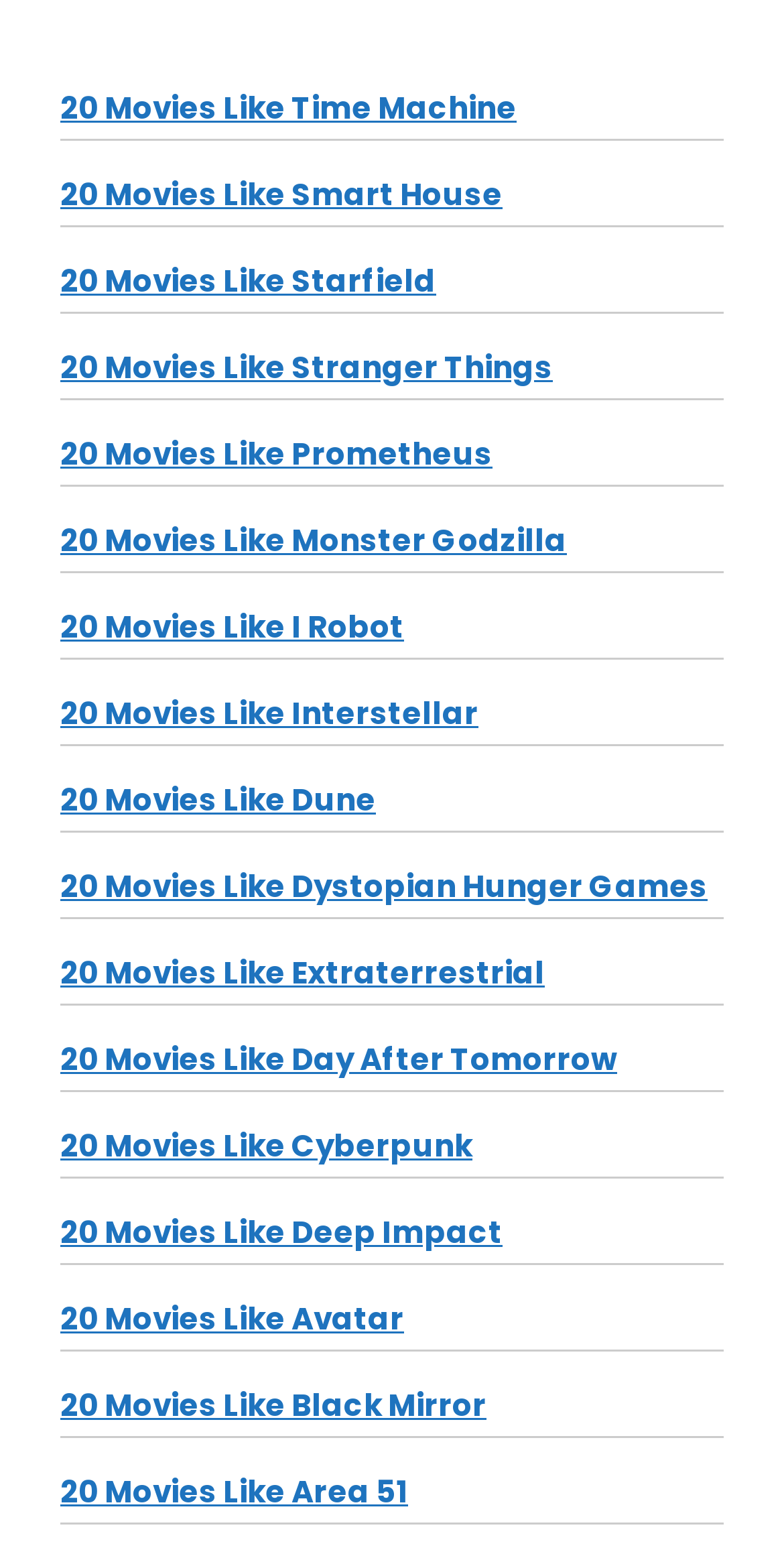Determine the coordinates of the bounding box that should be clicked to complete the instruction: "explore movies similar to Stranger Things". The coordinates should be represented by four float numbers between 0 and 1: [left, top, right, bottom].

[0.077, 0.223, 0.705, 0.25]